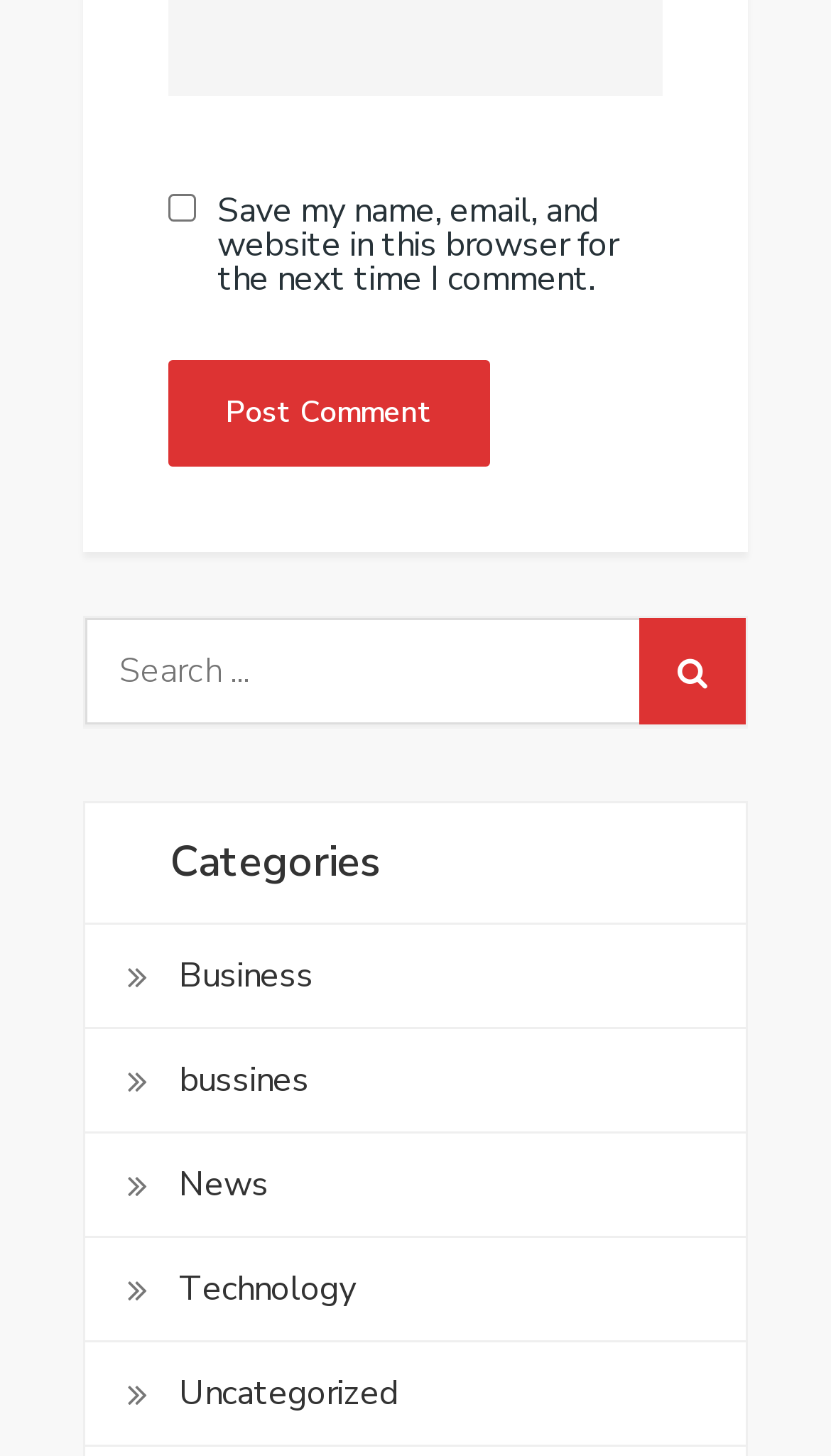Kindly provide the bounding box coordinates of the section you need to click on to fulfill the given instruction: "View current issue".

None